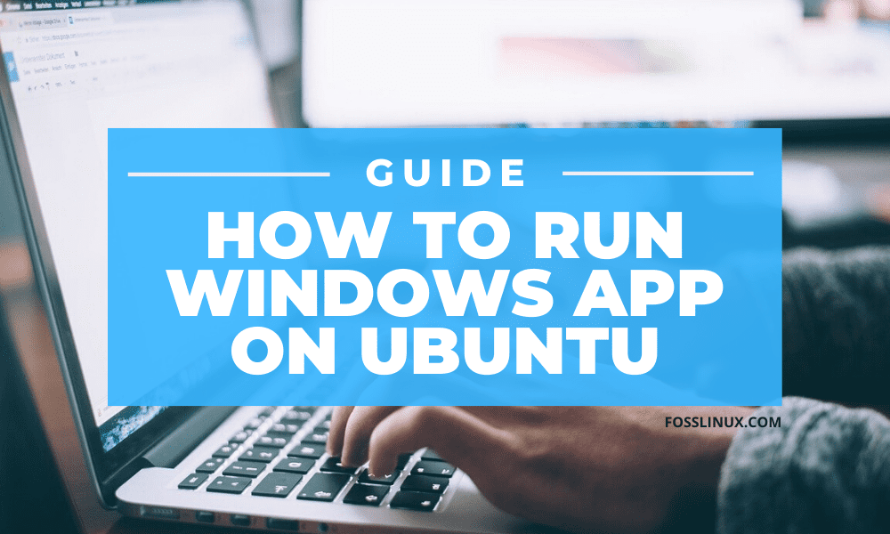Describe all the elements in the image with great detail.

The image features a vibrant, eye-catching graphic that serves as a guide on running Windows applications on an Ubuntu operating system. Prominently displayed are the words "GUIDE" at the top, followed by the title "HOW TO RUN WINDOWS APP ON UBUNTU" in large, bold lettering, ensuring clarity and focus on the guide’s purpose. The background conveys a modern, tech-focused aesthetic, with hints of a laptop keyboard visible at the bottom, suggesting practicality and accessibility. This image is associated with a tutorial offered by FOSS Linux, reflecting their commitment to helping users navigate the integration of Windows applications within the Linux environment.